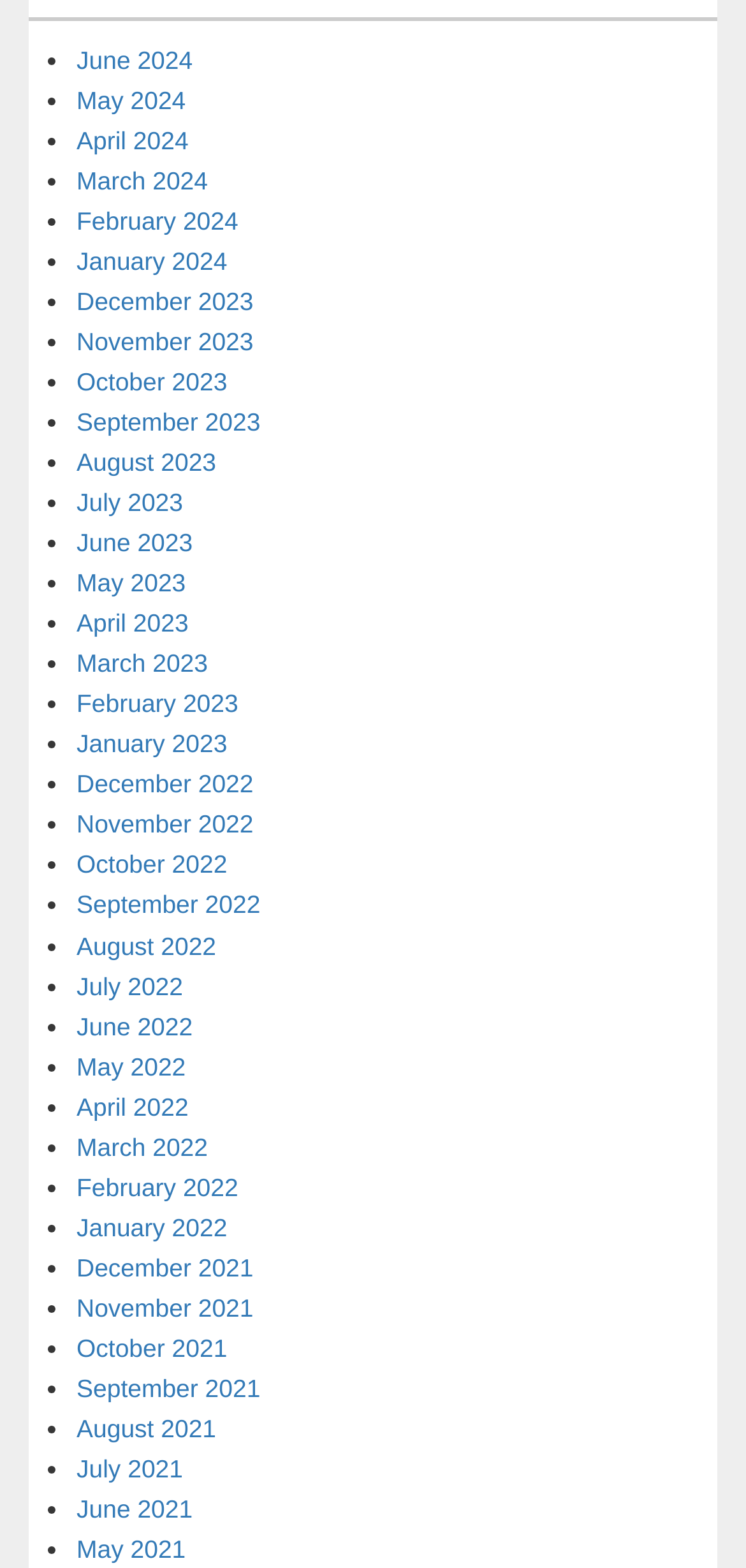Please identify the coordinates of the bounding box for the clickable region that will accomplish this instruction: "Visit Facebook page".

None